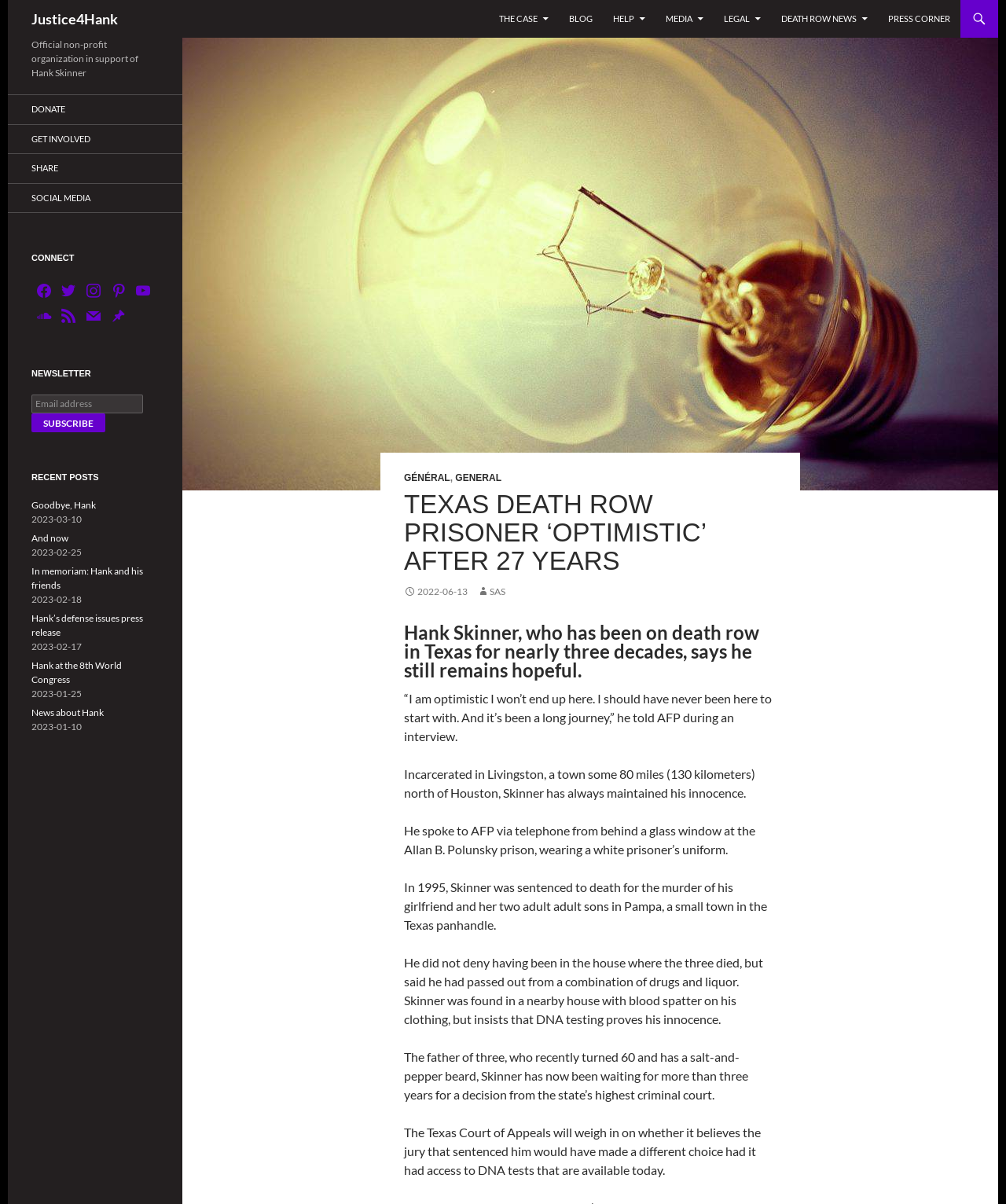What is the purpose of the organization 'Justice4Hank'?
Please respond to the question with a detailed and well-explained answer.

The answer can be found in the heading 'Official non-profit organization in support of Hank Skinner' which indicates that the organization's purpose is to support Hank Skinner.